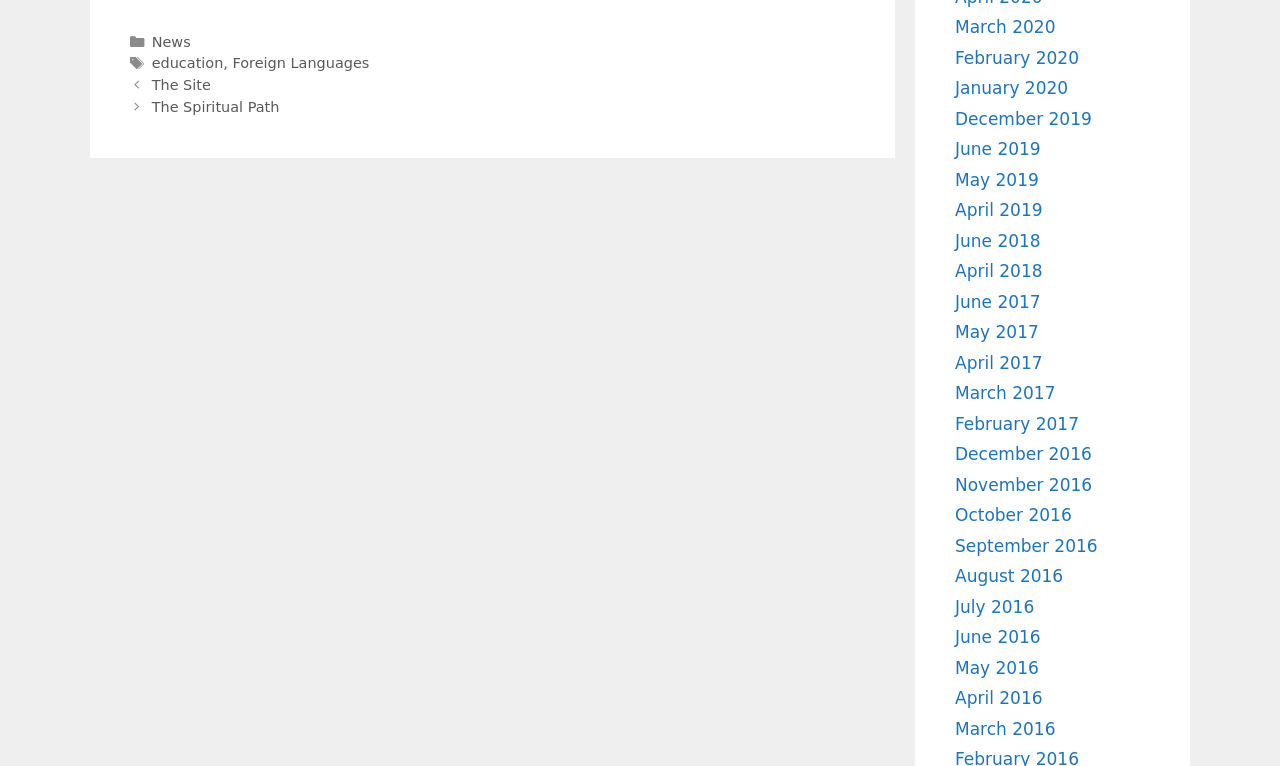How many links are there in the navigation section? Please answer the question using a single word or phrase based on the image.

2